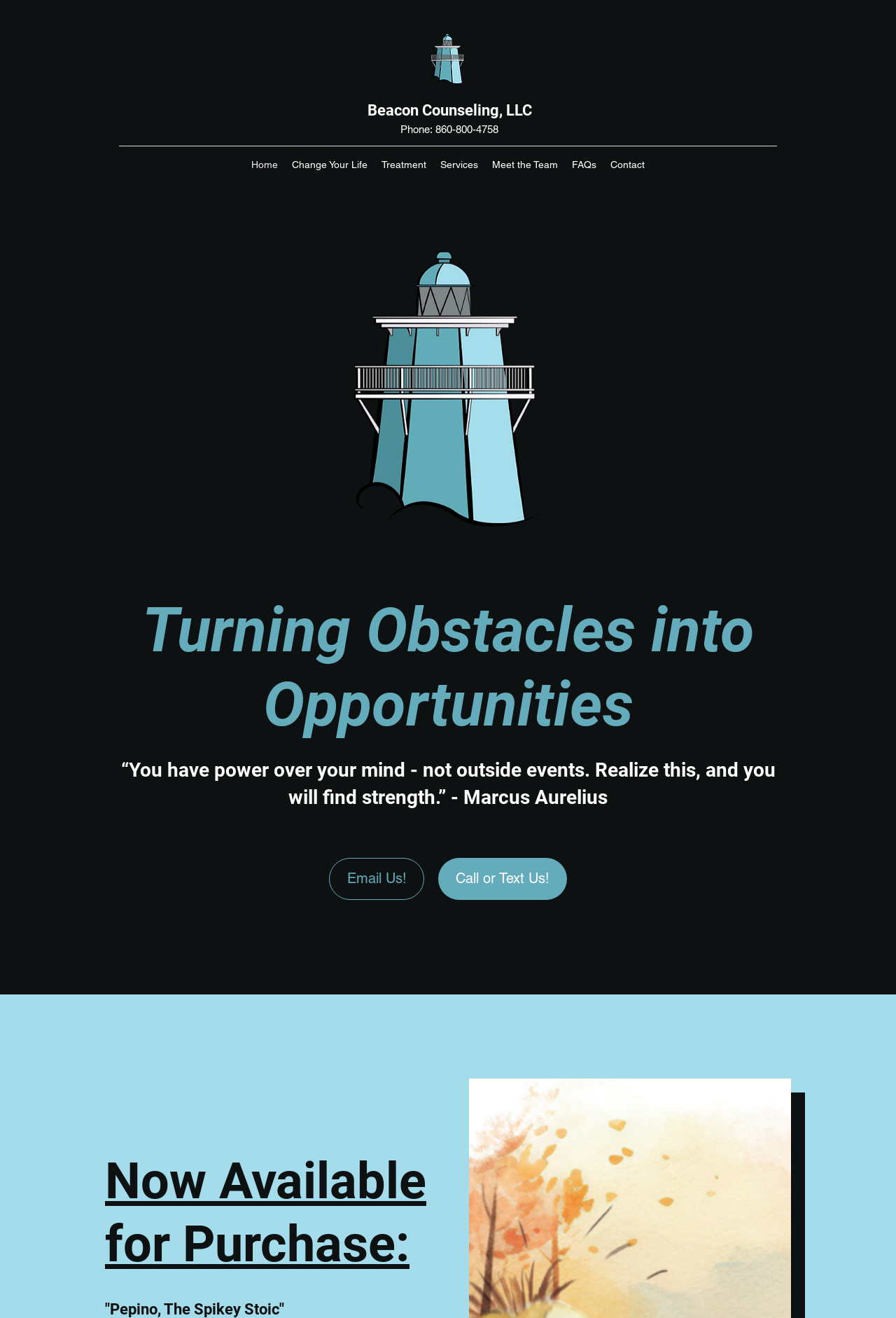Use the information in the screenshot to answer the question comprehensively: What is the main theme of the quote?

The quote '“You have power over your mind - not outside events. Realize this, and you will find strength.” - Marcus Aurelius' is displayed prominently on the webpage. The quote suggests that one has control over their mind and thoughts, and this realization can bring strength. Therefore, the main theme of the quote is the power of the mind.